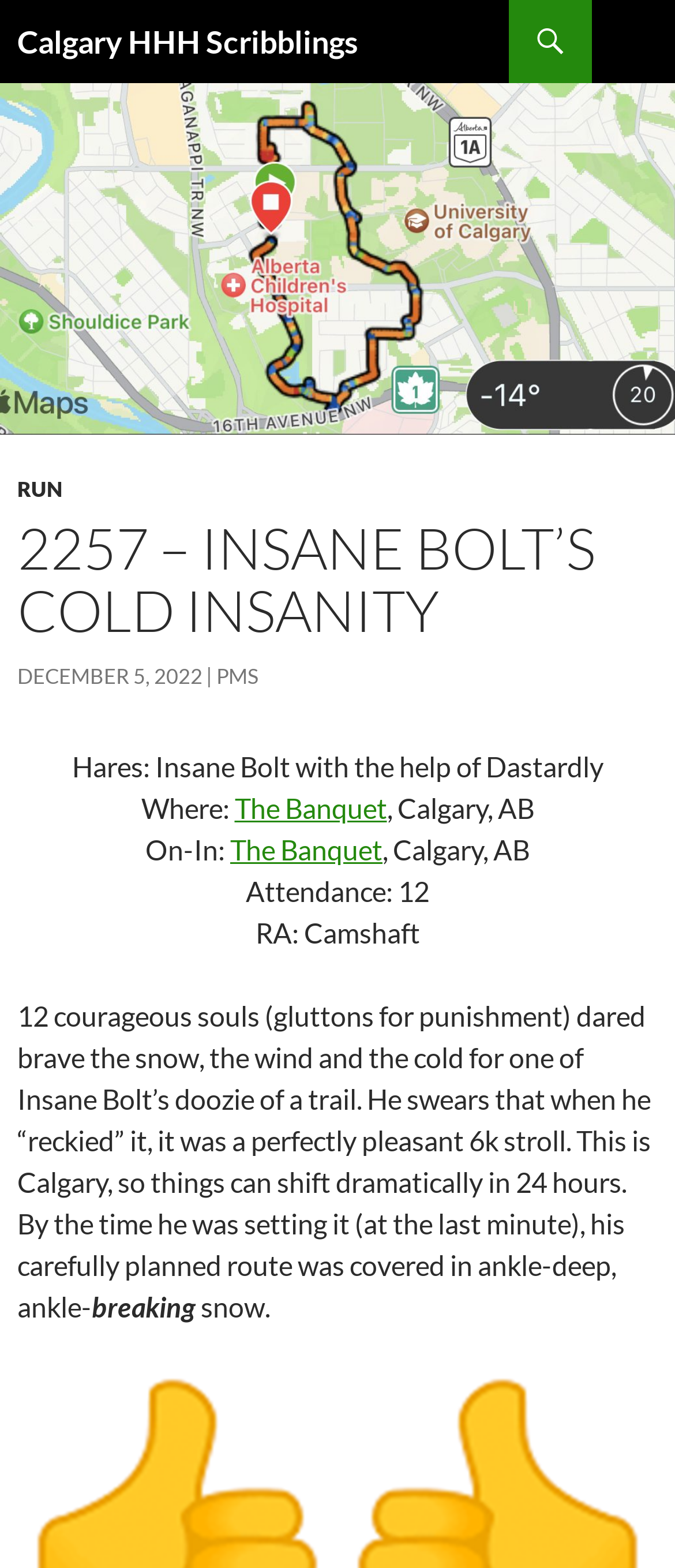Respond to the question below with a concise word or phrase:
What was the condition of the trail?

Ankle-deep snow